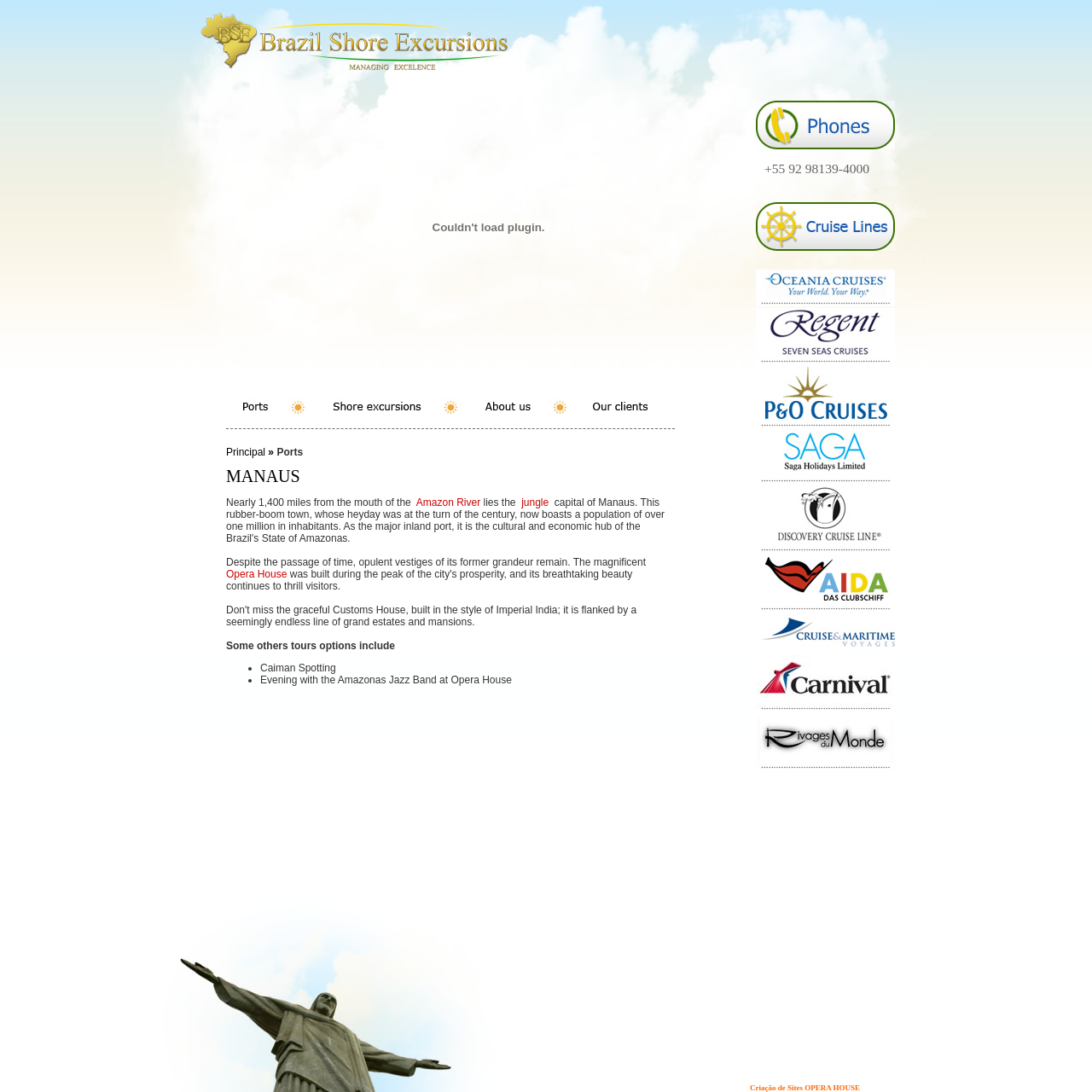Detail the various sections and features present on the webpage.

The webpage is about Manaus, a city in Brazil, and its shore excursions. At the top left, there is a link to "Brazil Shore excursions" accompanied by an image. Below this, there are several links and a plugin object, which is disabled. 

To the right of the plugin object, there are four links arranged horizontally. Below these links, there is a navigation menu with links to "Principal", "Ports", and other options. 

The main content of the page starts with a heading "MANAUS" followed by a paragraph of text that describes the city's location and its jungle surroundings. The text mentions the Amazon River and has links to it and the word "jungle". 

Below this paragraph, there is another paragraph that talks about the city's opulent vestiges, including the magnificent Opera House, which is a link. The text then mentions other tour options, including Caiman Spotting and an evening with the Amazonas Jazz Band at the Opera House, which are listed in bullet points. 

At the bottom right of the page, there is a phone number "+55 92 98139-4000". Finally, at the very bottom of the page, there is a link to "Criação de Sites OPERA HOUSE".